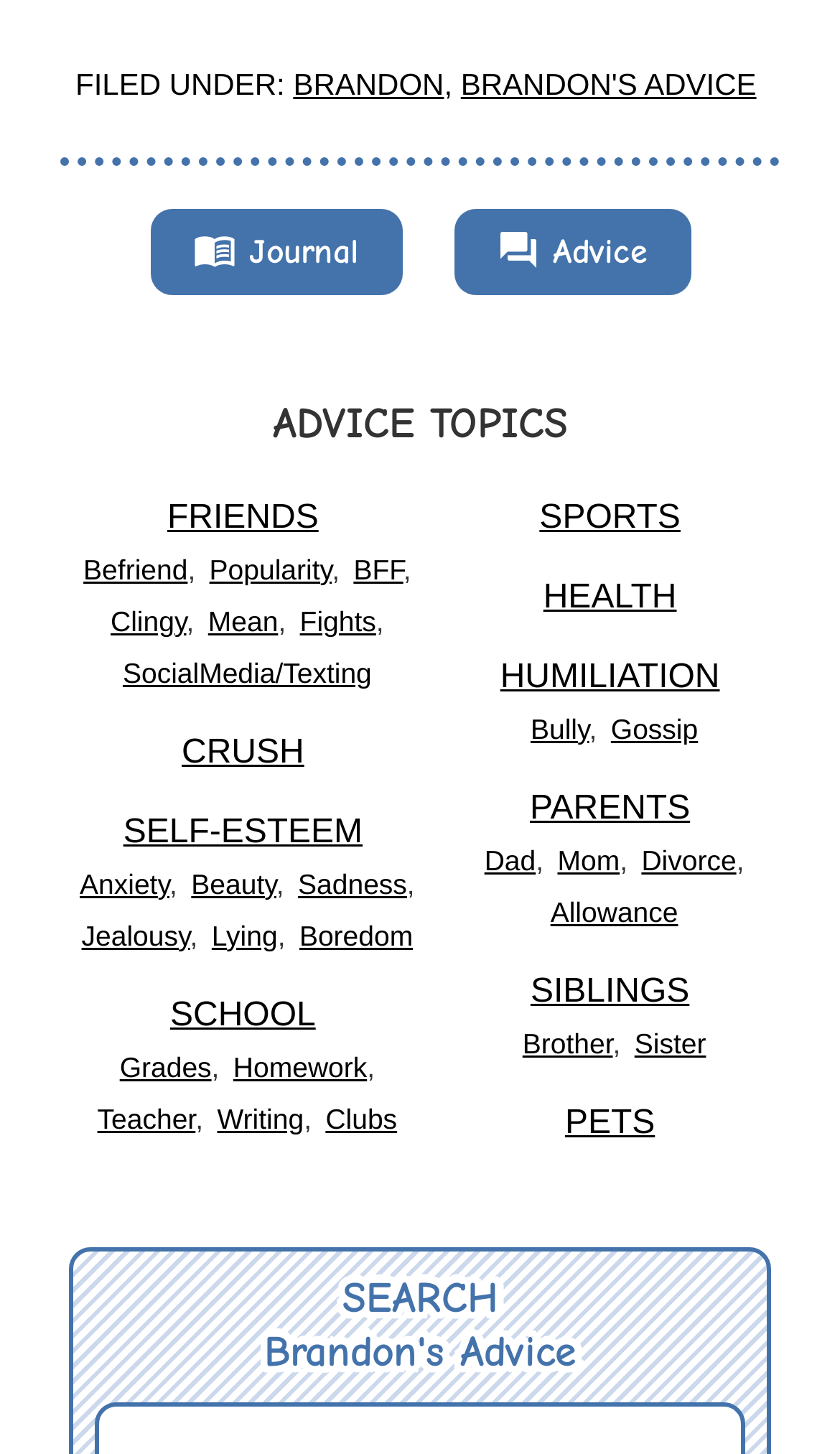Kindly determine the bounding box coordinates for the clickable area to achieve the given instruction: "Go to 'BRANDON'S ADVICE'".

[0.549, 0.046, 0.9, 0.069]